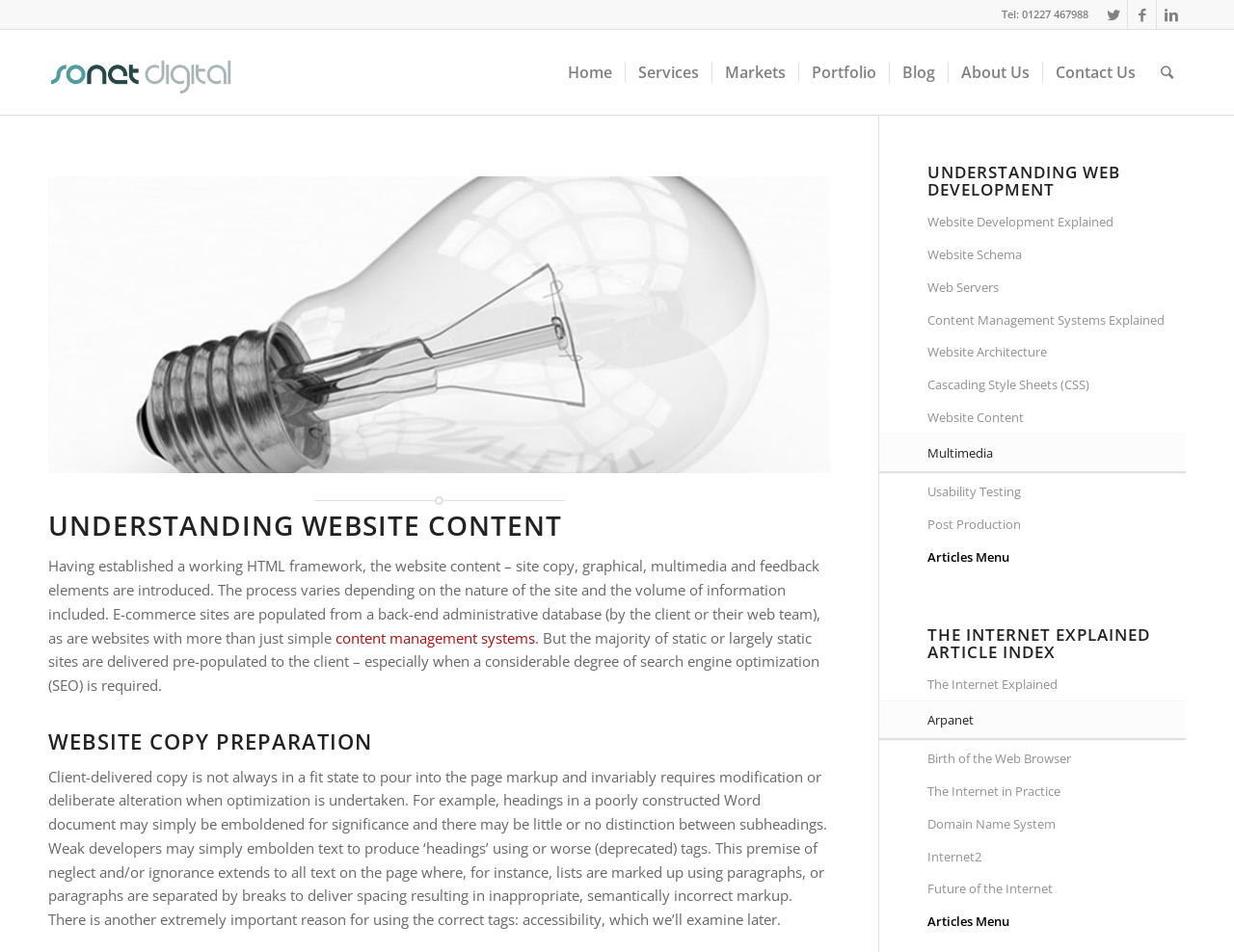Please identify the bounding box coordinates of the element that needs to be clicked to perform the following instruction: "Click the 'About Us' link".

[0.768, 0.031, 0.845, 0.12]